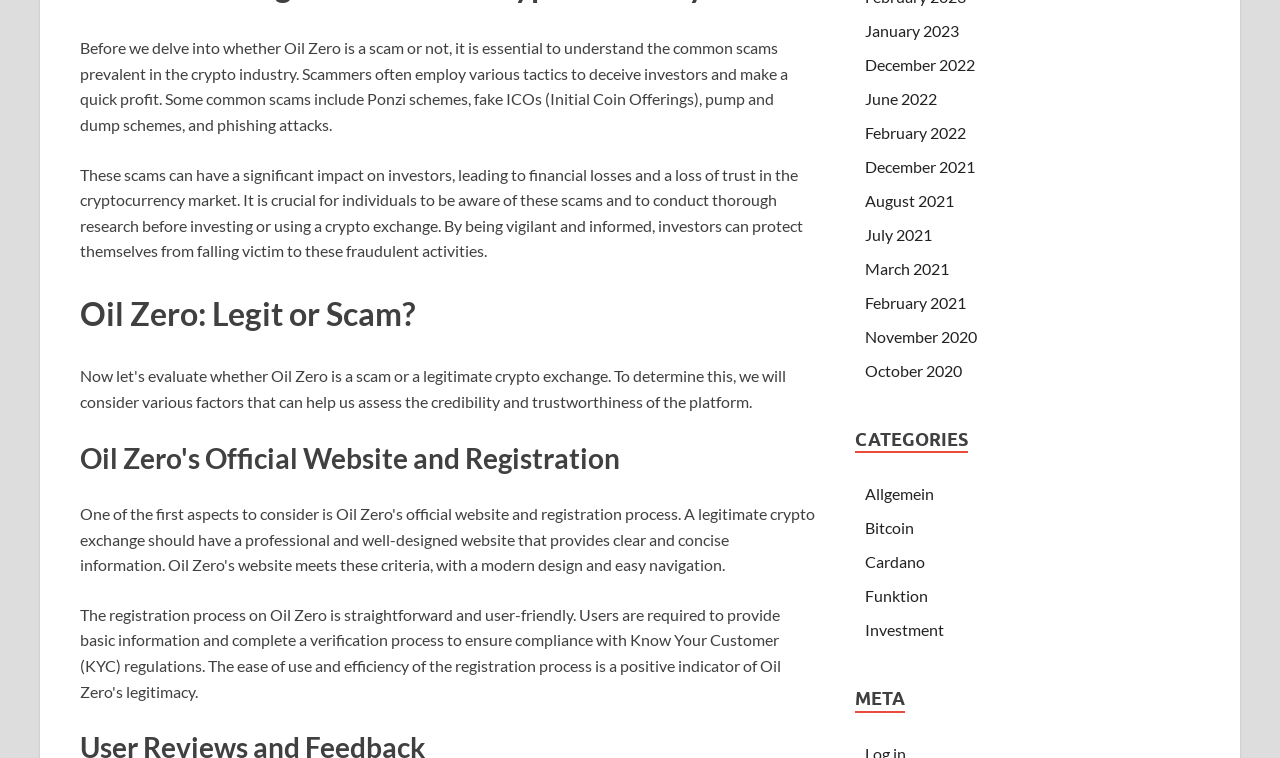Can you specify the bounding box coordinates of the area that needs to be clicked to fulfill the following instruction: "View 'Oil Zero: Legit or Scam?' article"?

[0.062, 0.386, 0.637, 0.441]